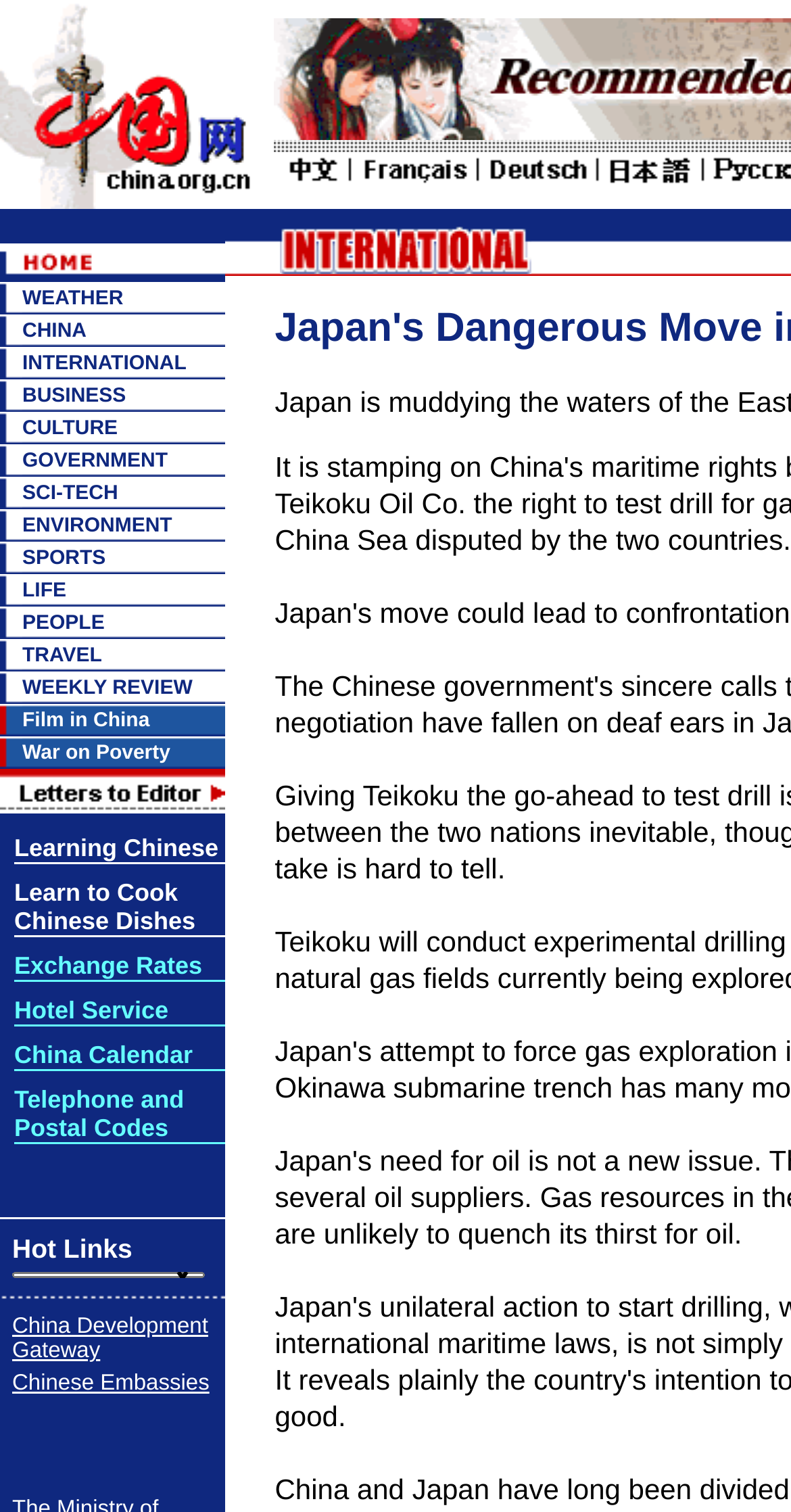Examine the image and give a thorough answer to the following question:
What is the purpose of the images on this webpage?

The images on this webpage appear to be decorative, separating the different categories and adding visual appeal to the page. They do not seem to contain any specific information or functionality.